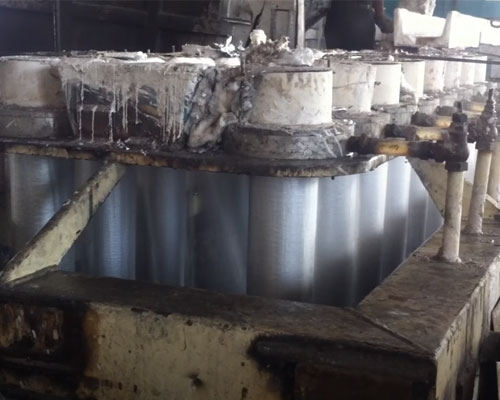Identify and describe all the elements present in the image.

The image displays a section of a hot top casting system used in the production of aluminum alloys. The setup includes a series of cylindrical molds positioned within a rectangular frame, showcasing a cooling process where aluminum is solidified. The top of the system features several caps, likely for insulation and temperature control, which appear slightly worn, indicating extensive use. Residue and minor contamination around the edges suggest a busy production environment, which is typical in metallurgical applications. This image underscores the efficiency and complexity of hot top casting, a widely utilized technique to optimize the quality and properties of deformed aluminum alloys.